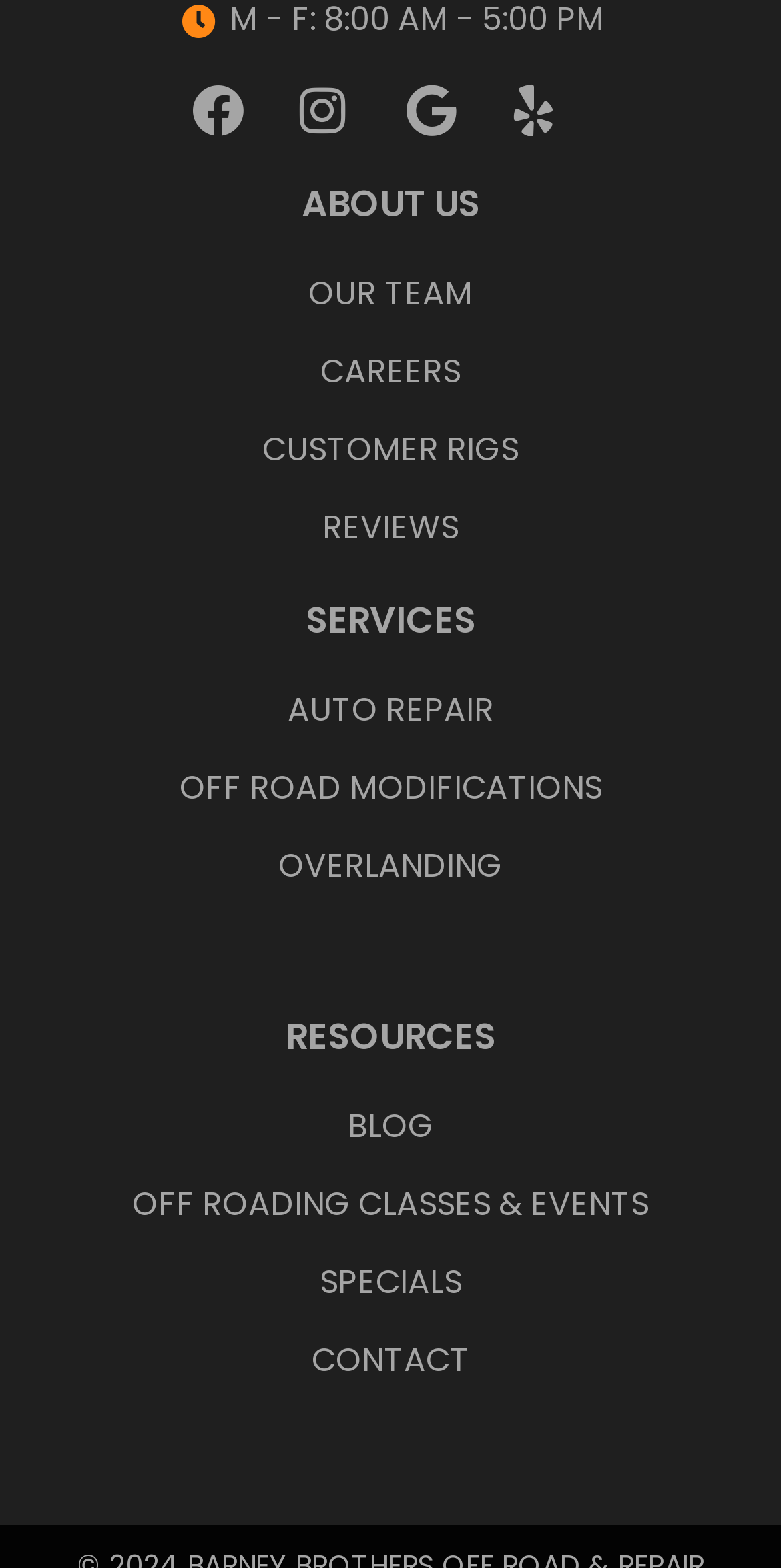Determine the bounding box coordinates for the element that should be clicked to follow this instruction: "check customer reviews". The coordinates should be given as four float numbers between 0 and 1, in the format [left, top, right, bottom].

[0.026, 0.322, 0.974, 0.352]